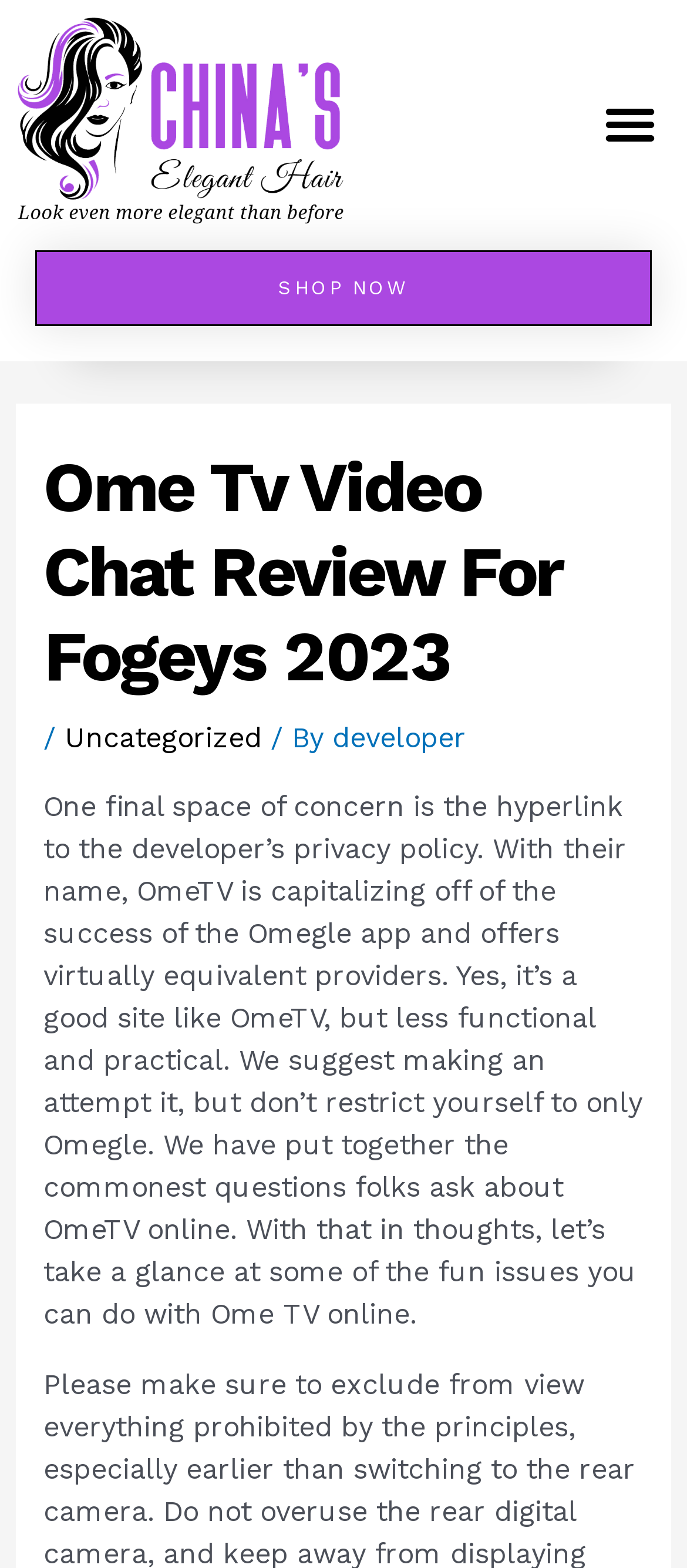Based on the description "Shop Now", find the bounding box of the specified UI element.

[0.051, 0.159, 0.949, 0.208]